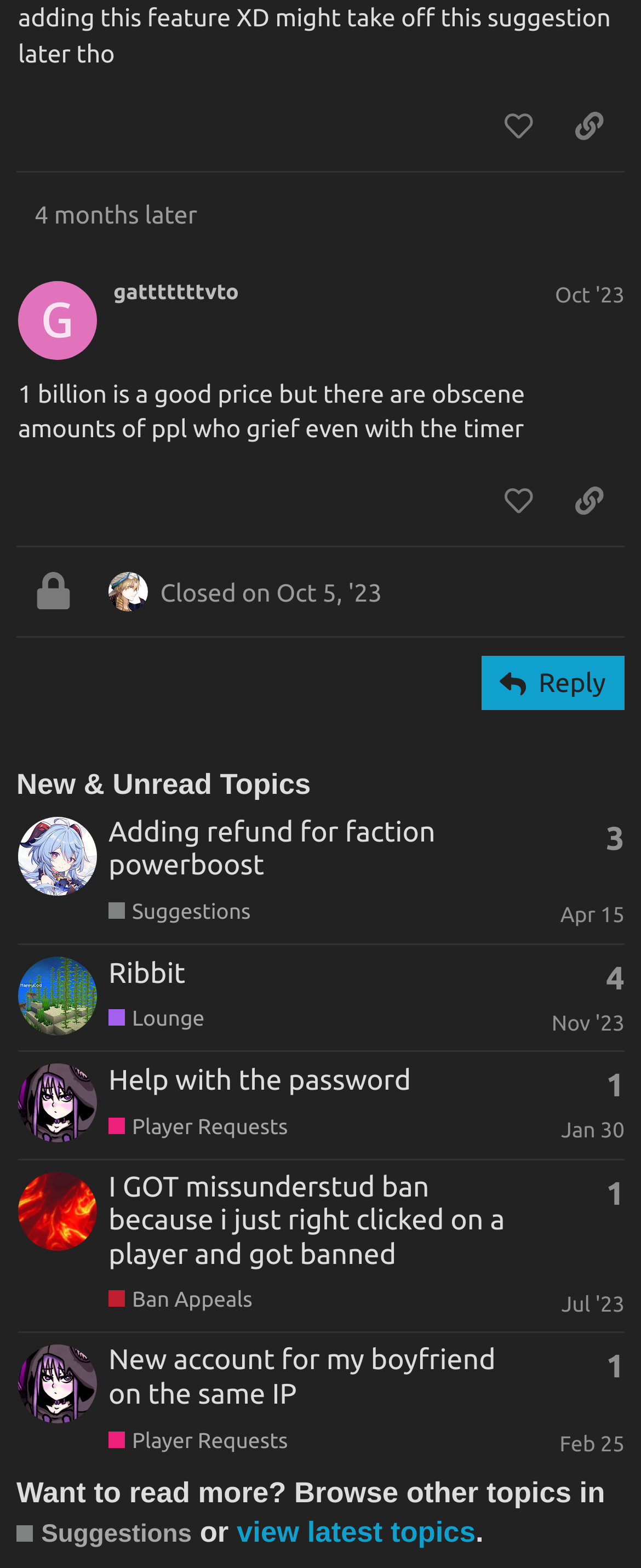Identify the bounding box coordinates of the region I need to click to complete this instruction: "Reply to the post".

[0.751, 0.419, 0.974, 0.453]